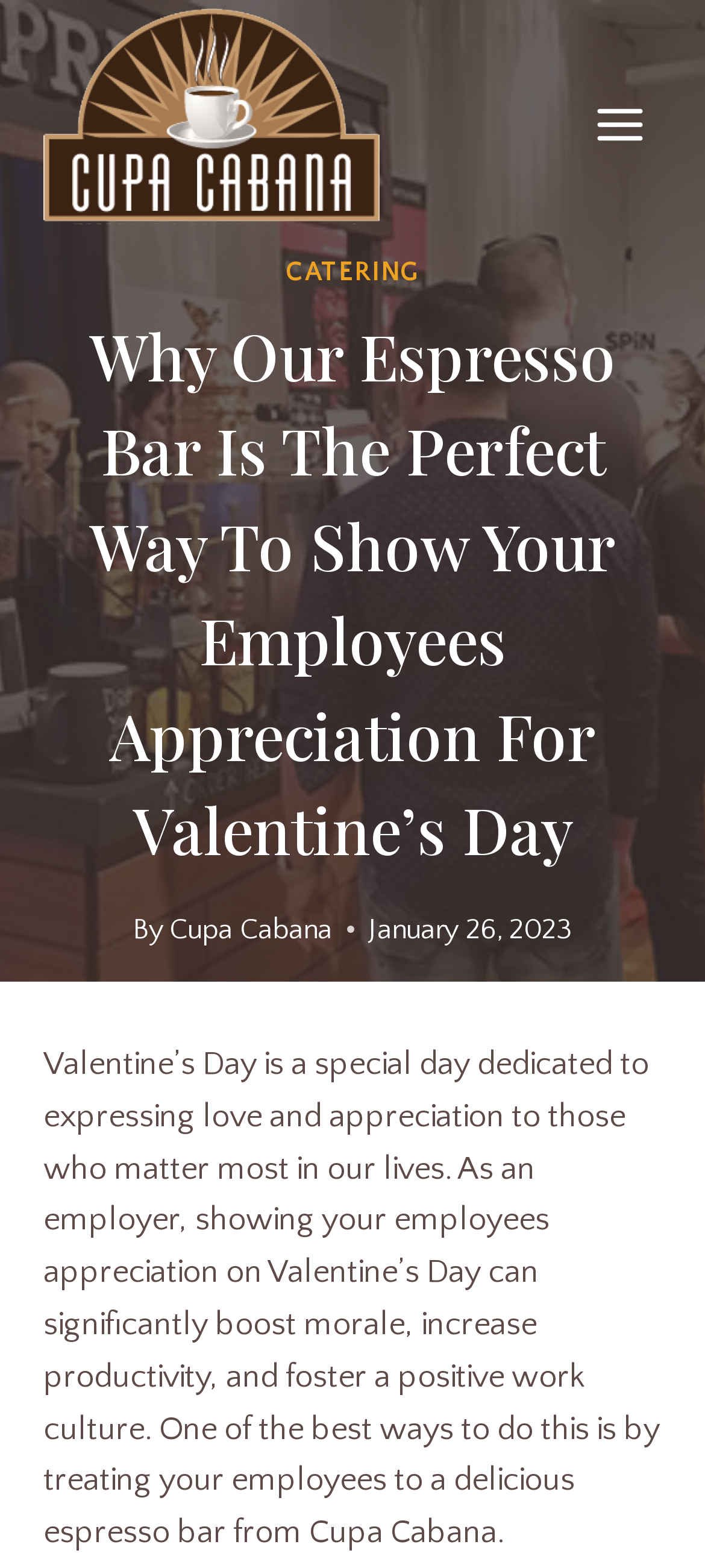What is the benefit of showing employees appreciation on Valentine's Day?
Please answer the question with a single word or phrase, referencing the image.

boost morale